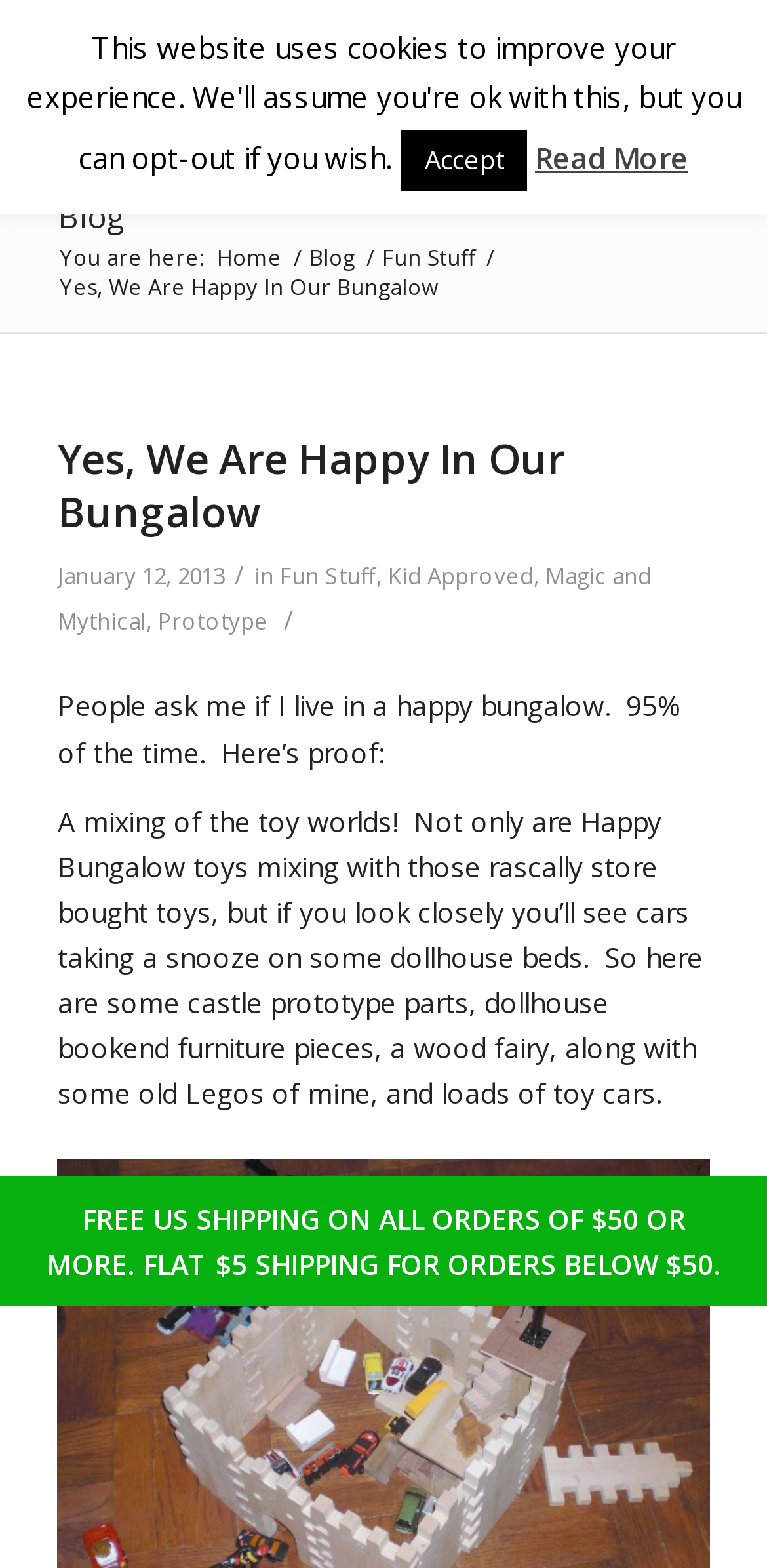Please provide the bounding box coordinates for the element that needs to be clicked to perform the following instruction: "Search for something". The coordinates should be given as four float numbers between 0 and 1, i.e., [left, top, right, bottom].

[0.684, 0.001, 0.784, 0.102]